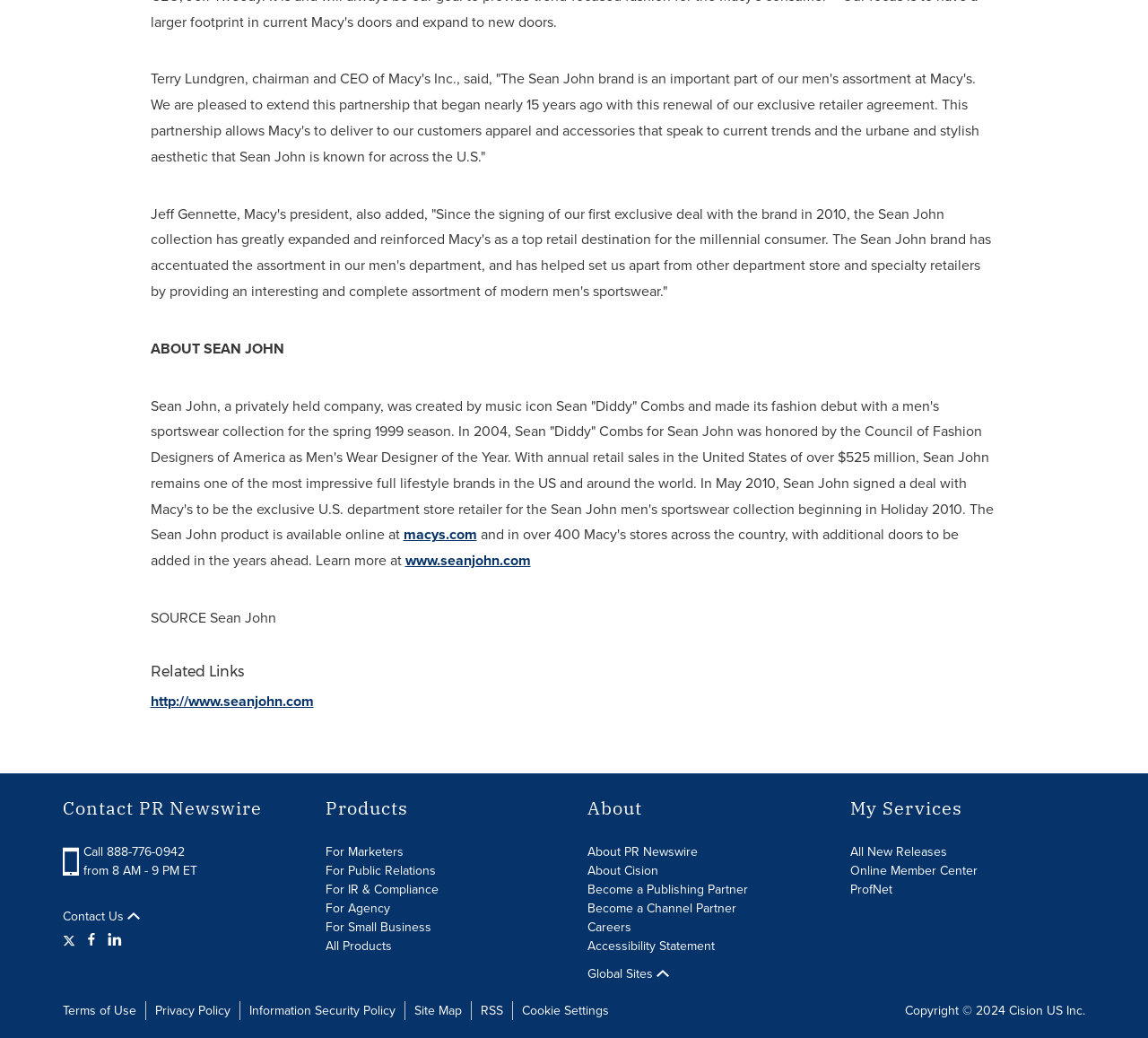Please answer the following question using a single word or phrase: 
What is the annual retail sales of Sean John in the United States?

$525 million